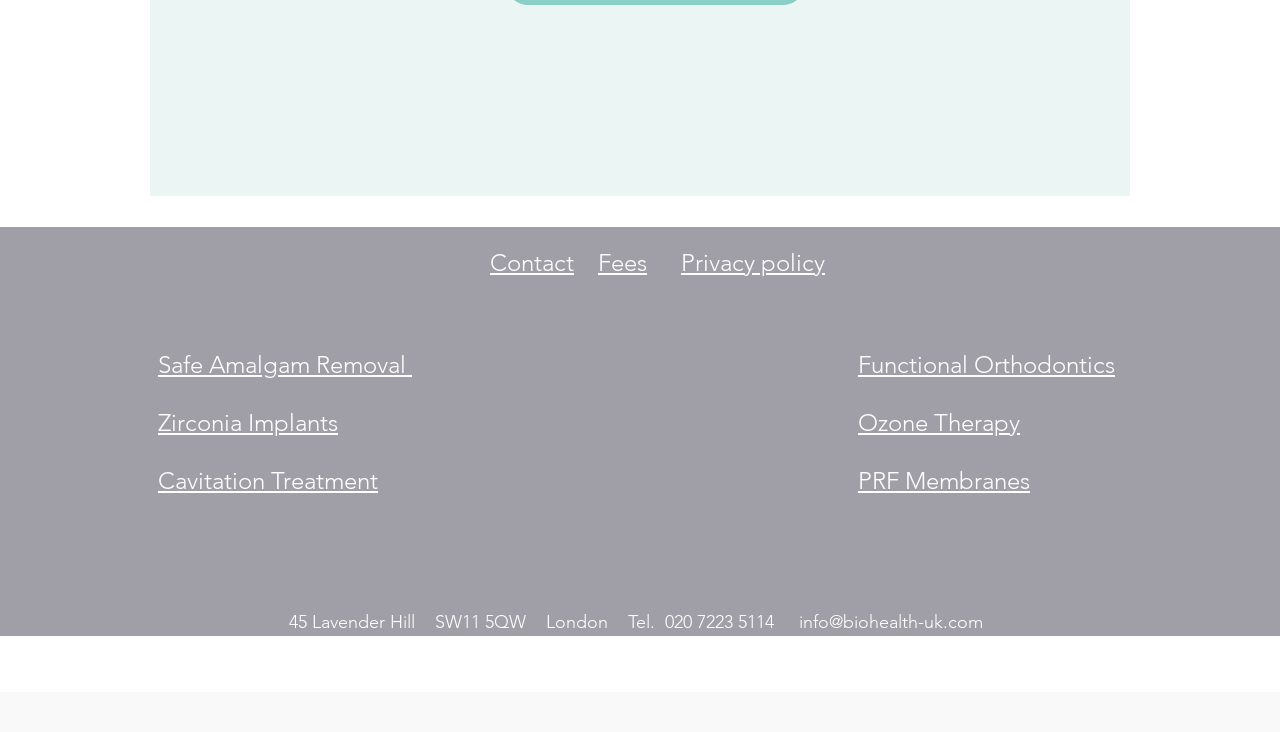How many headings are there on the webpage? Based on the image, give a response in one word or a short phrase.

11